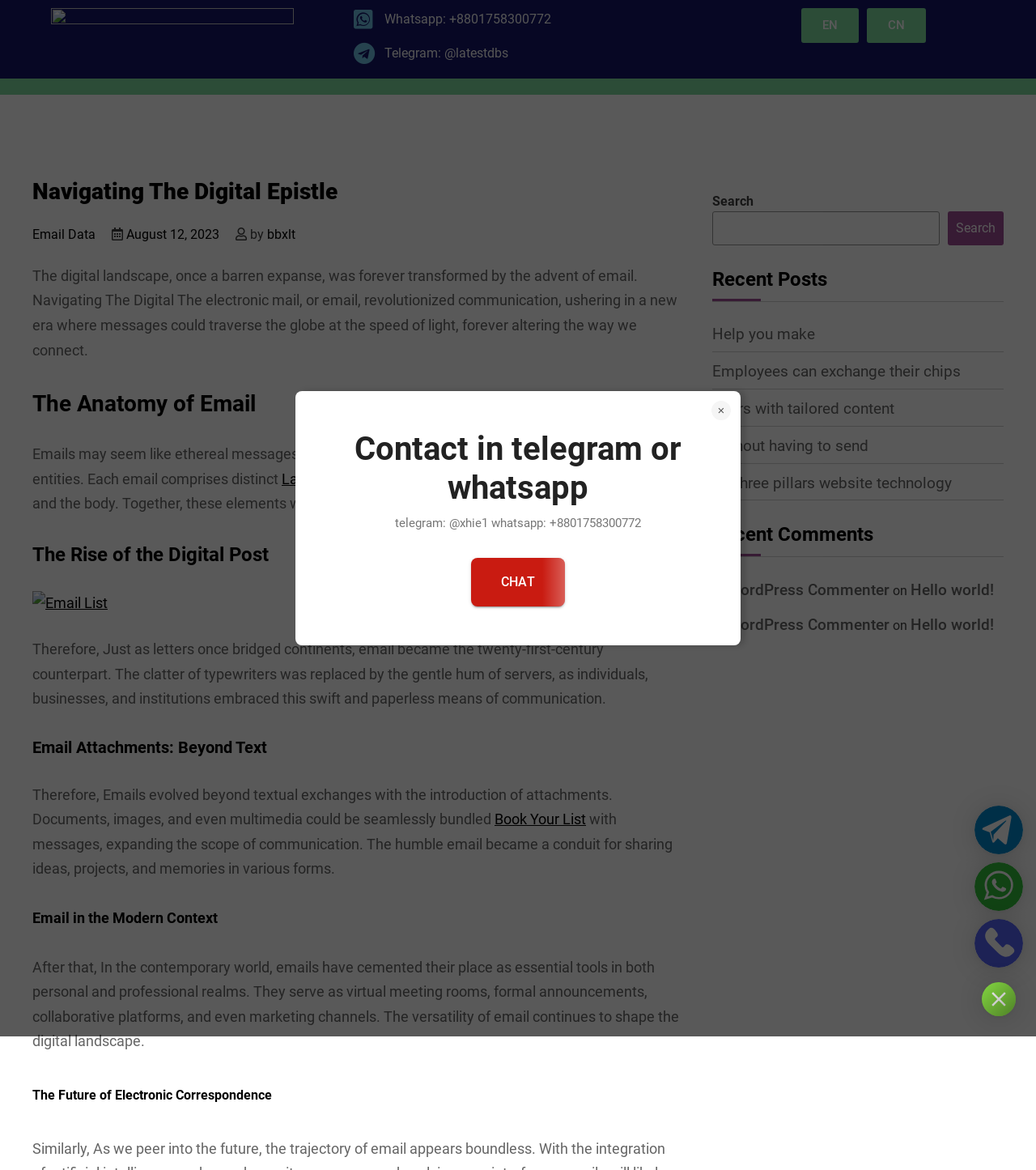Please provide a comprehensive response to the question below by analyzing the image: 
What is the language of the webpage?

I found the language of the webpage by looking at the link 'EN' which is likely to be the language selection option.